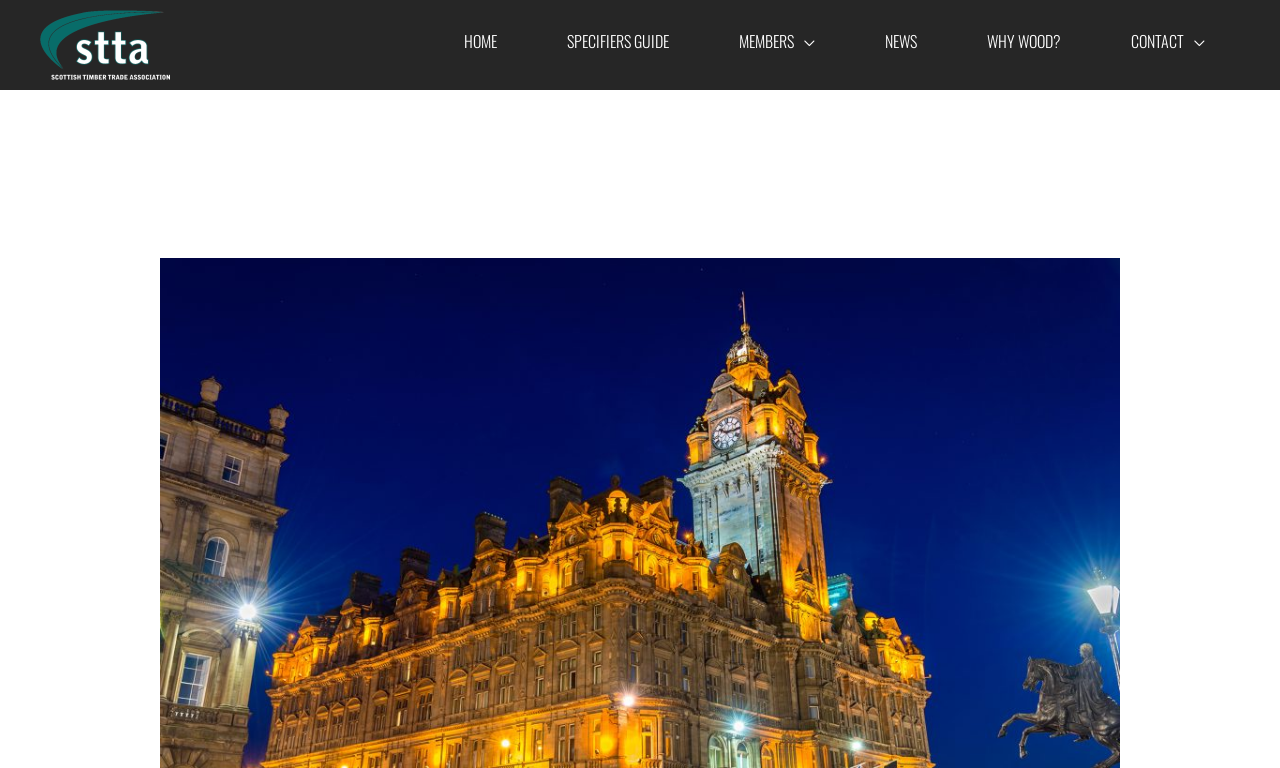How many navigation links are there?
Please provide a single word or phrase as your answer based on the screenshot.

6